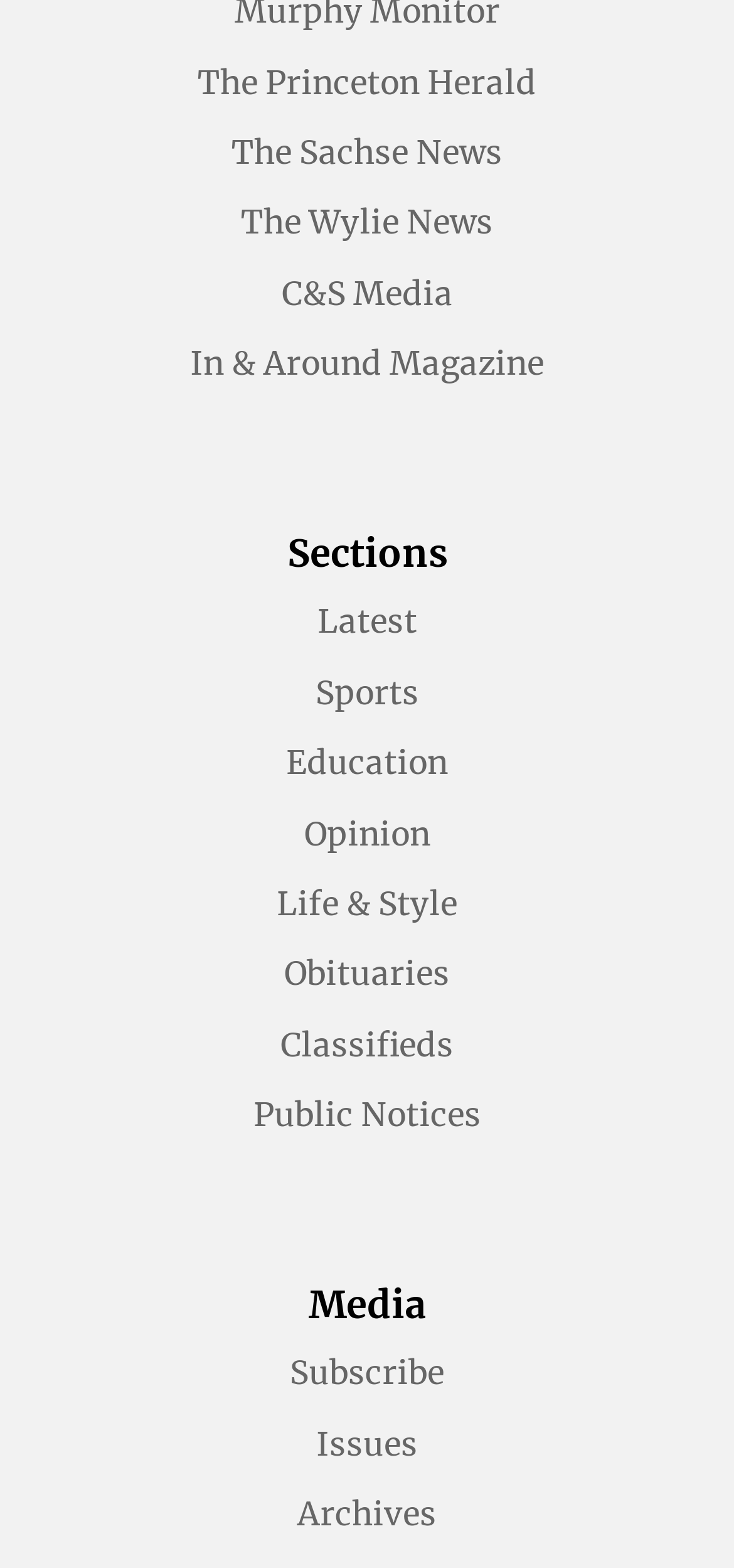How many links are there under the 'Sections' heading?
With the help of the image, please provide a detailed response to the question.

By counting the link elements under the 'Sections' heading, I found that there are 8 links in total, including 'Latest', 'Sports', 'Education', and so on.